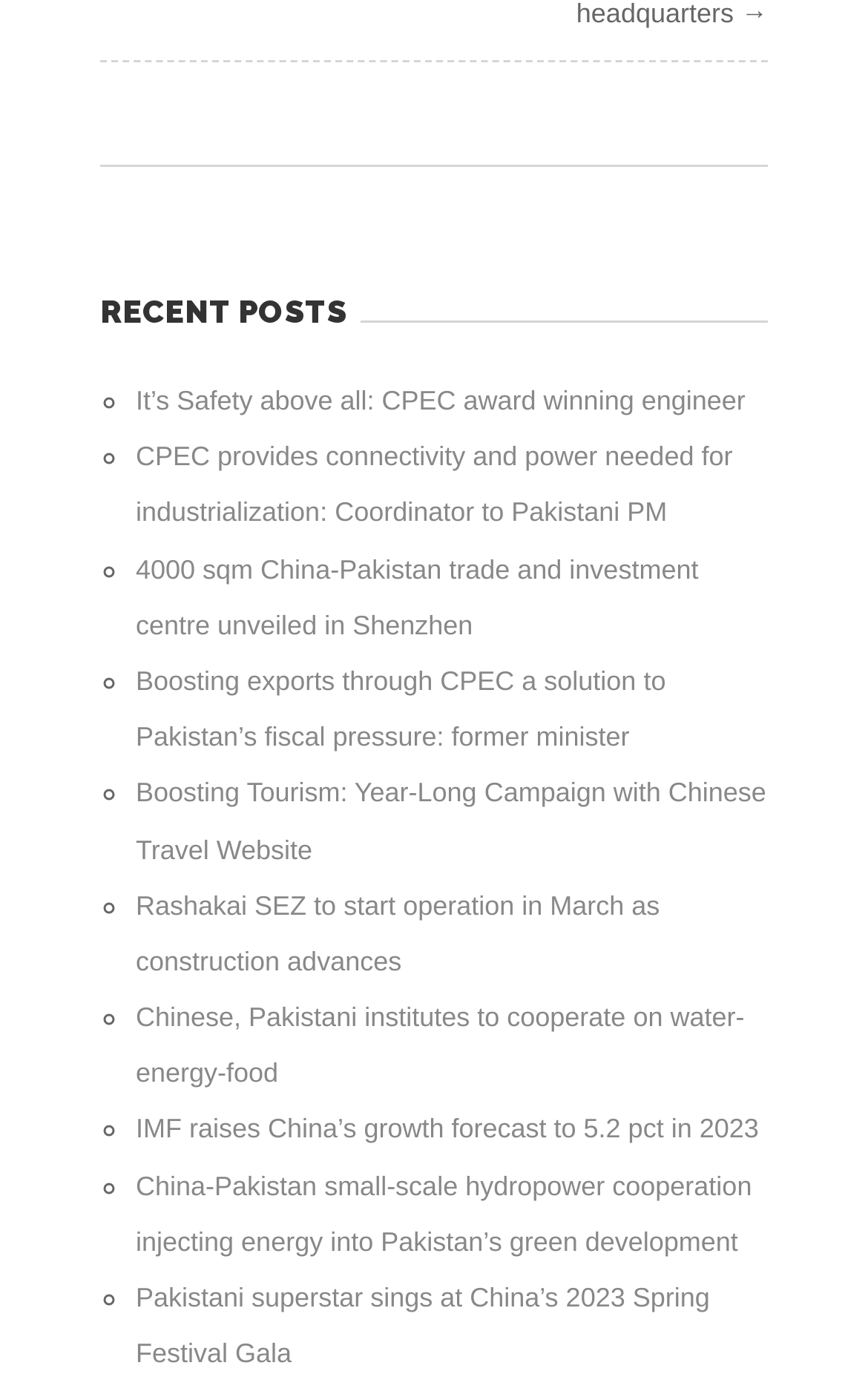Can you give a detailed response to the following question using the information from the image? What is the topic of the news articles?

After analyzing the titles of the news articles, I noticed that most of them mention 'CPEC', which stands for China-Pakistan Economic Corridor. This suggests that the topic of the news articles is related to CPEC.